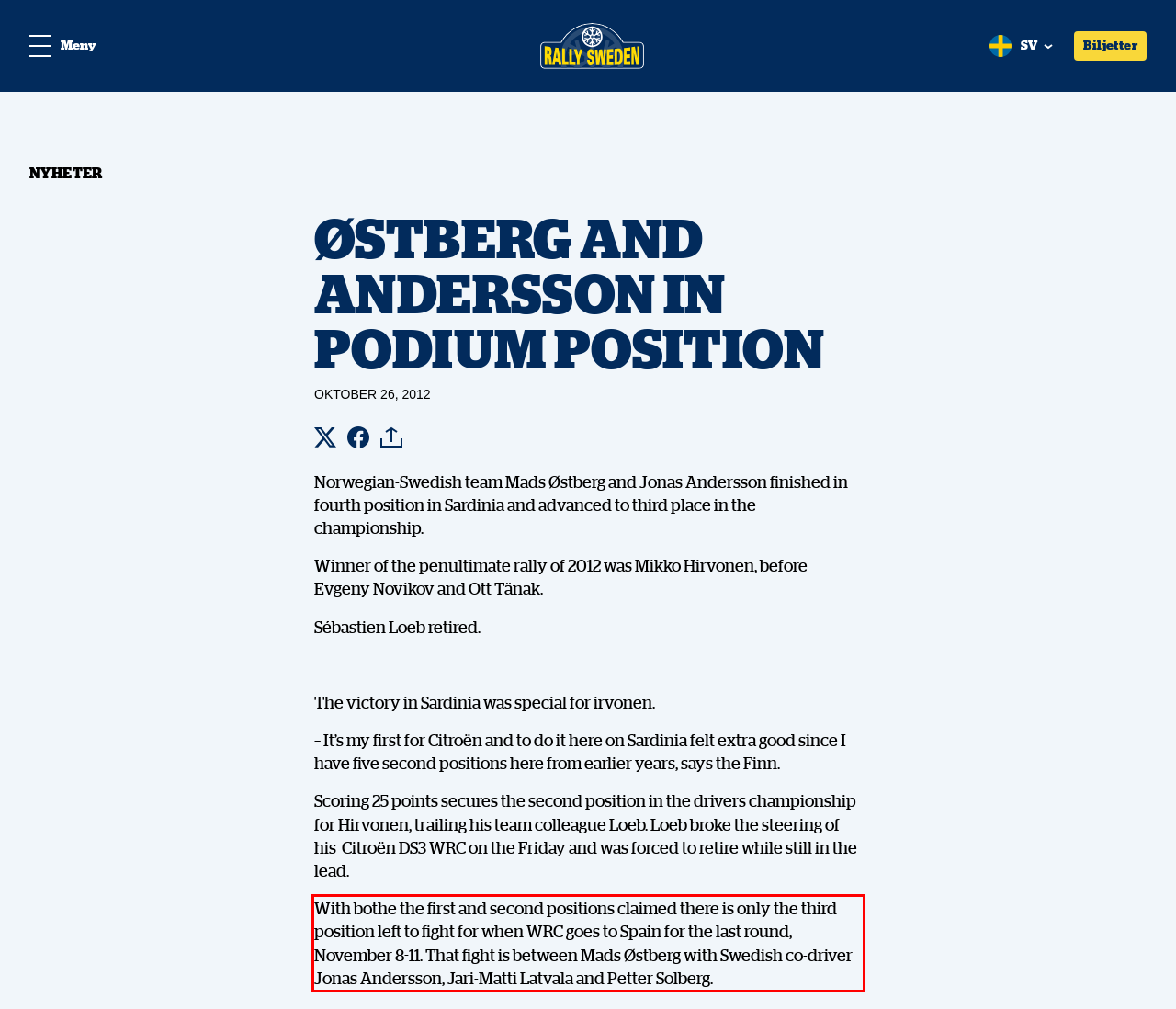Identify the text inside the red bounding box in the provided webpage screenshot and transcribe it.

With bothe the first and second positions claimed there is only the third position left to fight for when WRC goes to Spain for the last round, November 8-11. That fight is between Mads Østberg with Swedish co-driver Jonas Andersson, Jari-Matti Latvala and Petter Solberg.